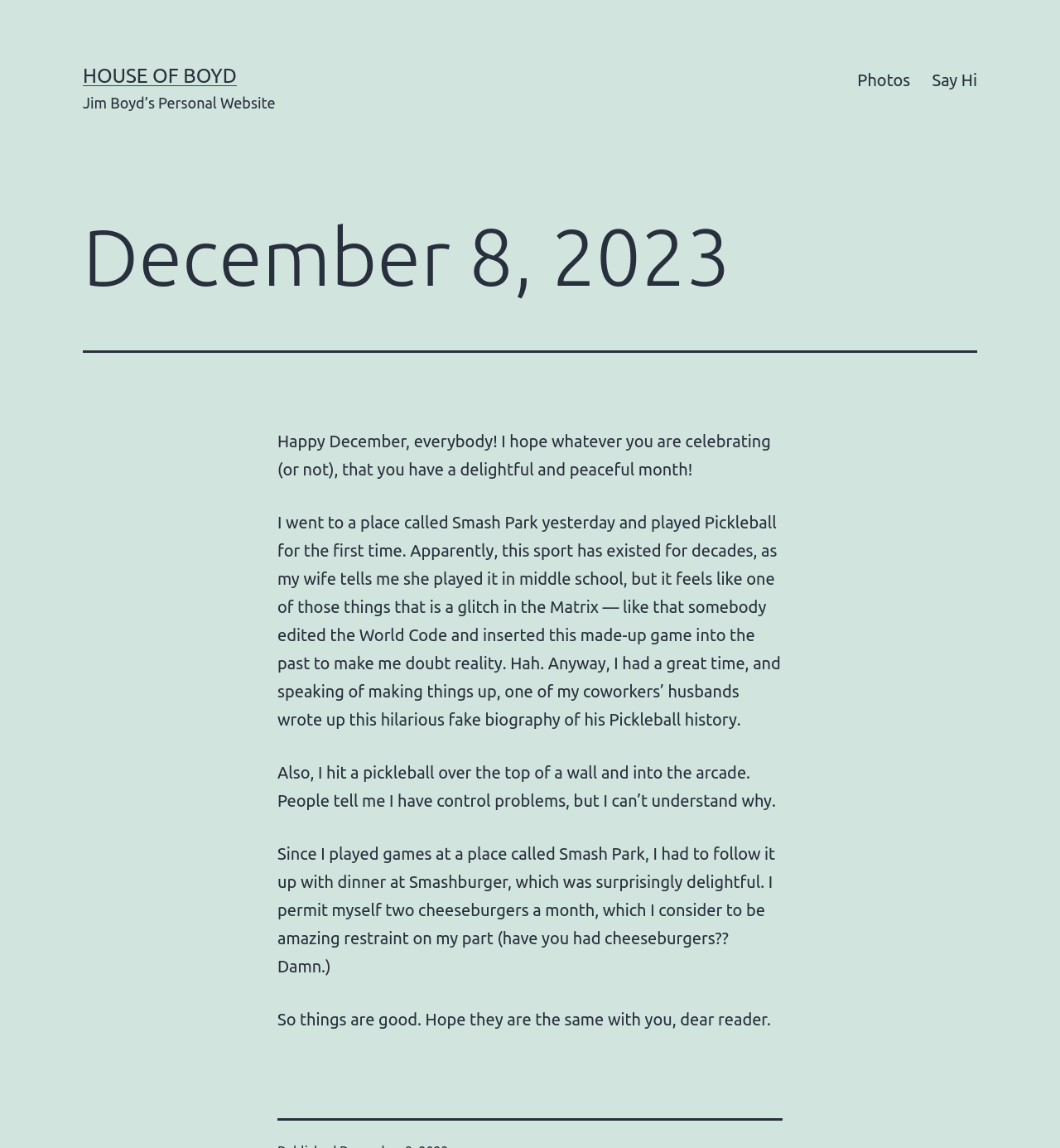Locate and extract the headline of this webpage.

December 8, 2023